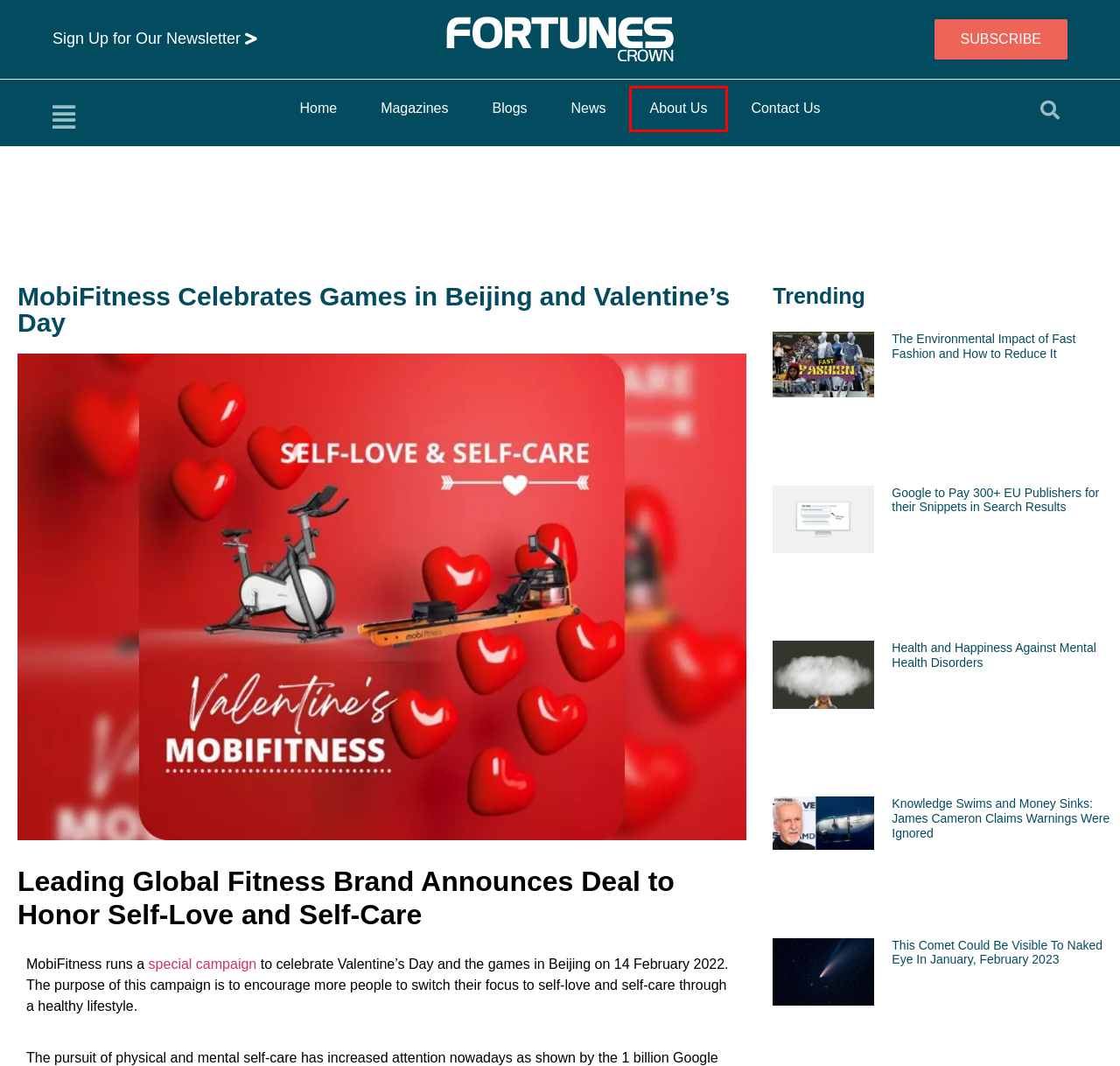Examine the screenshot of a webpage with a red bounding box around an element. Then, select the webpage description that best represents the new page after clicking the highlighted element. Here are the descriptions:
A. Best Business Magazine | Entrepreneur Magazine India
B. Knowledge Swims and Money Sinks: James Cameron Claims Warnings Were Ignored
C. Google to Pay 300+ EU Publishers for their Snippets in Search Results
D. Explore About Fortunes Crown- Best Online Business Magazine
E. This Comet Could Be Visible To Naked Eye In January, February 23
F. Health and Happiness Against Mental Health Disorders
G. Business Blogs | Industry Blogs | Entrepreneur Blogs - Fortunes Crown
H. Contact Us - Fortunes Crown

D